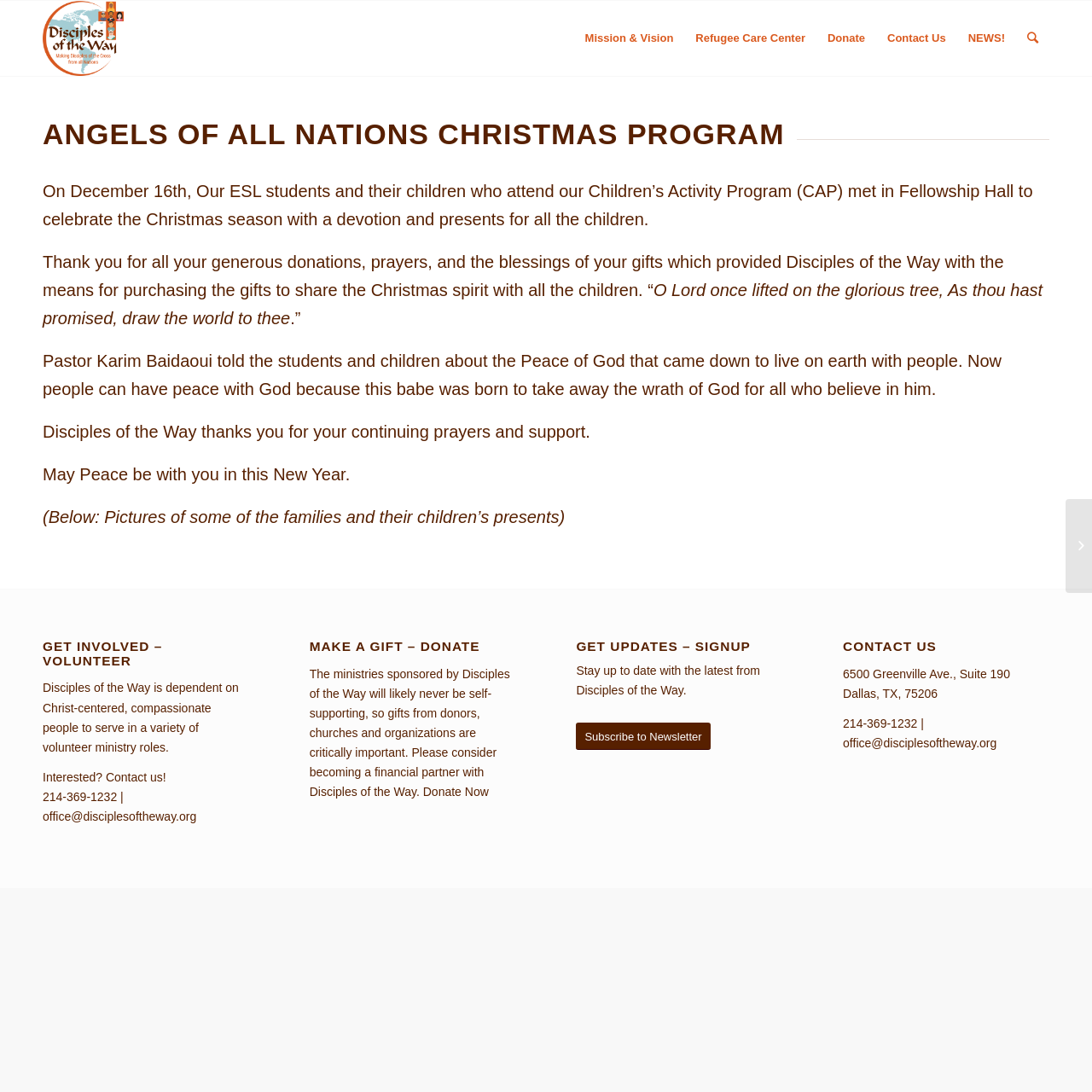Extract the main heading text from the webpage.

ANGELS OF ALL NATIONS CHRISTMAS PROGRAM